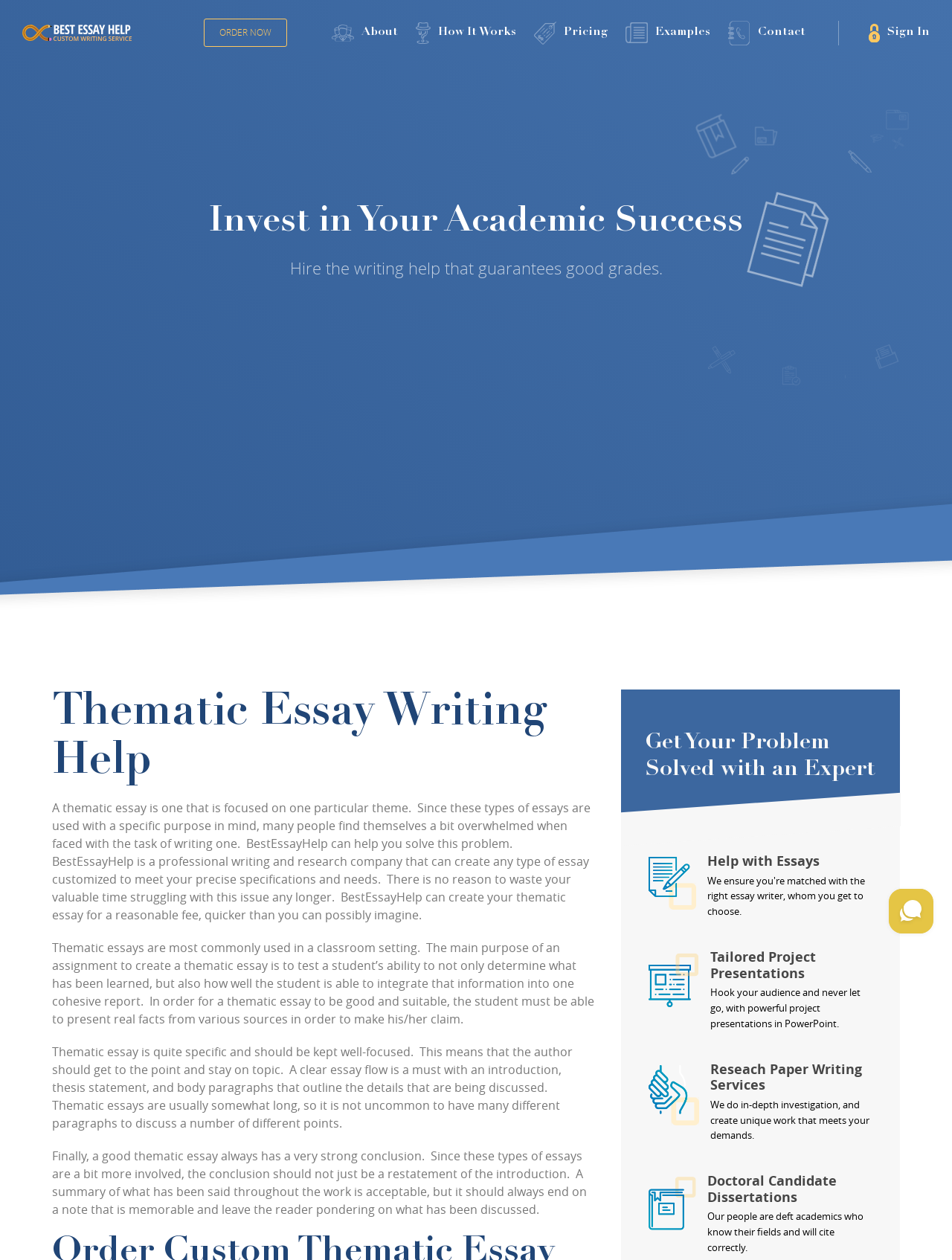What is the benefit of using the service provided by this website?
Give a one-word or short phrase answer based on the image.

Good grades